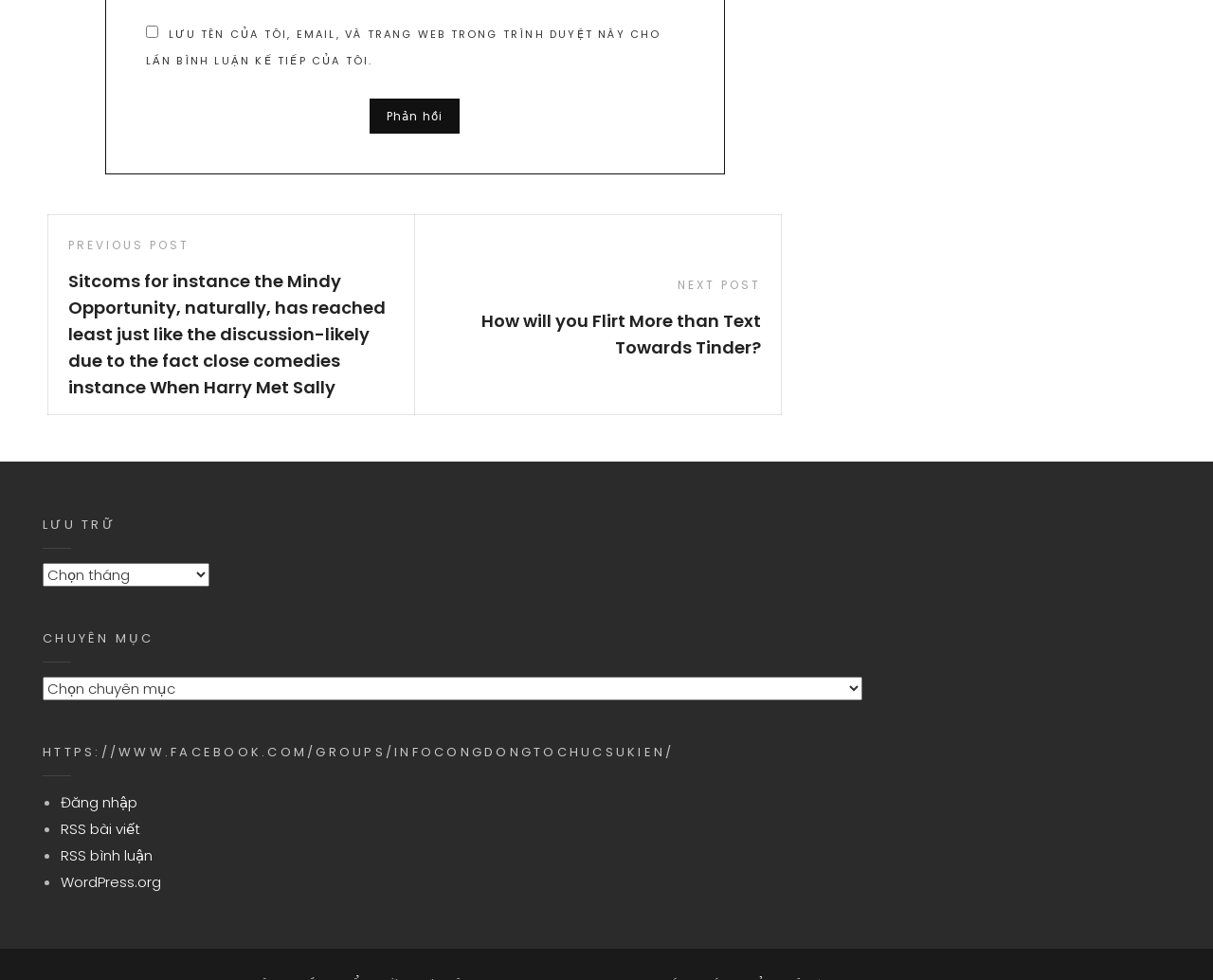Please identify the bounding box coordinates of the area that needs to be clicked to fulfill the following instruction: "Click the 'Phản hồi' button."

[0.305, 0.101, 0.379, 0.137]